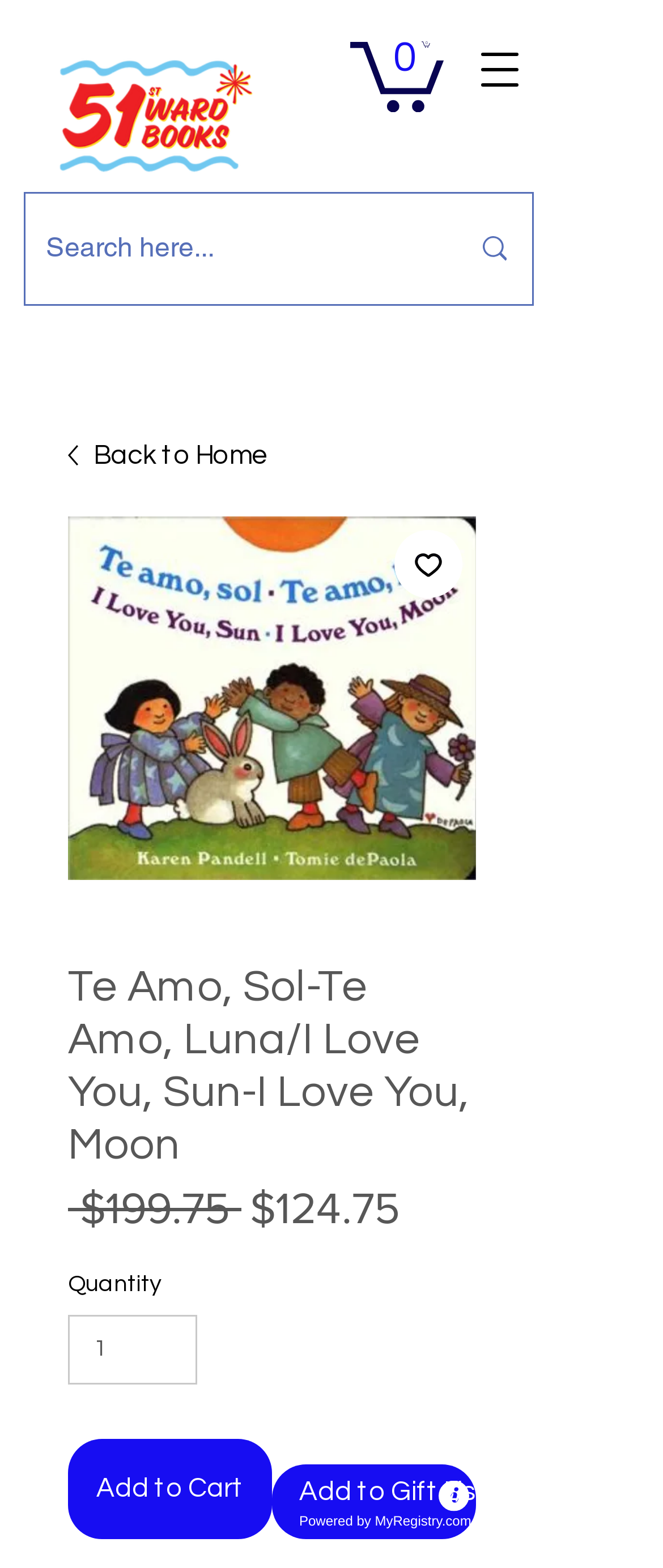Determine the main headline of the webpage and provide its text.

Te Amo, Sol-Te Amo, Luna/I Love You, Sun-I Love You, Moon